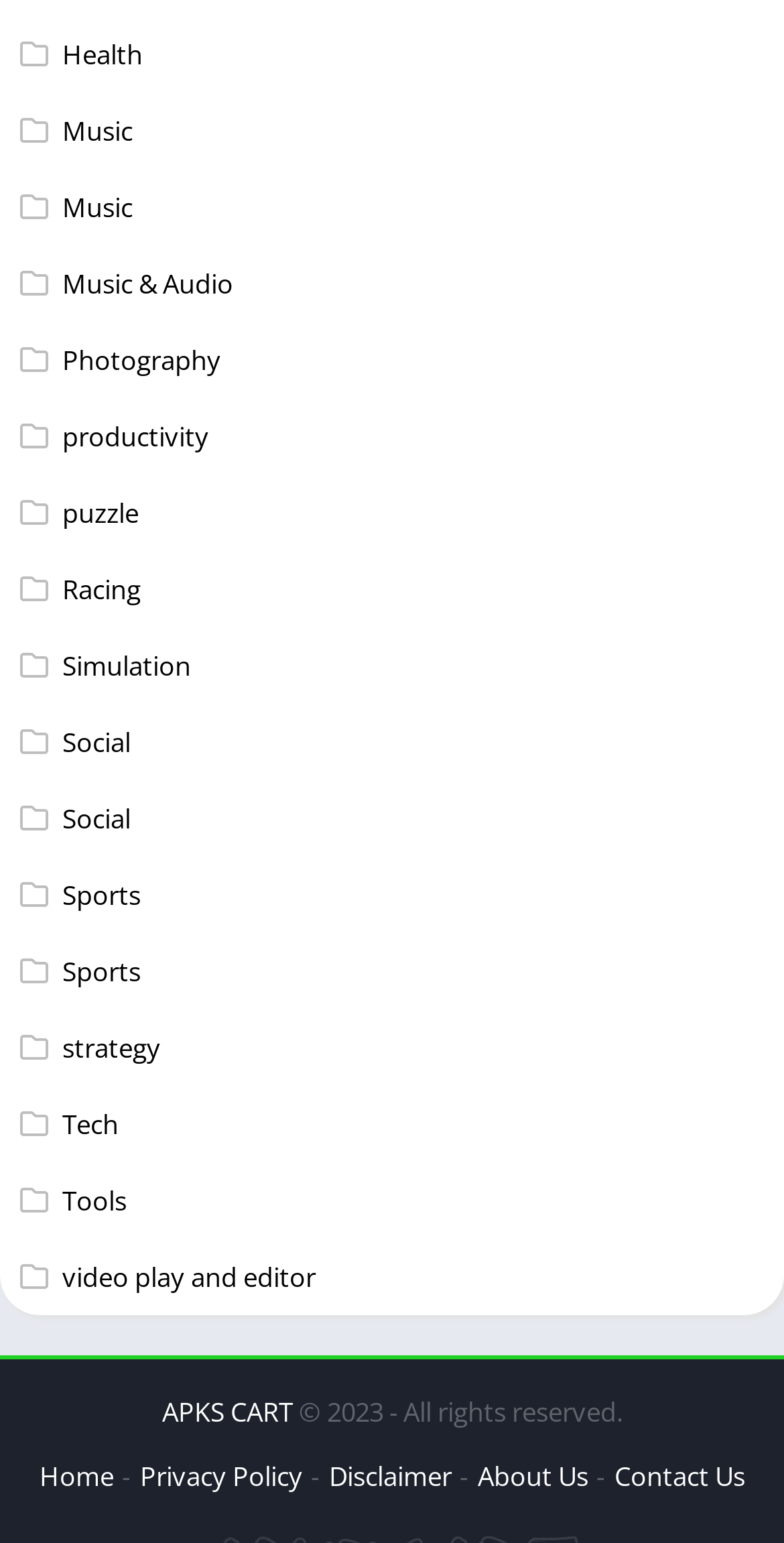Find the bounding box of the UI element described as: "Music & Audio". The bounding box coordinates should be given as four float values between 0 and 1, i.e., [left, top, right, bottom].

[0.026, 0.172, 0.297, 0.196]